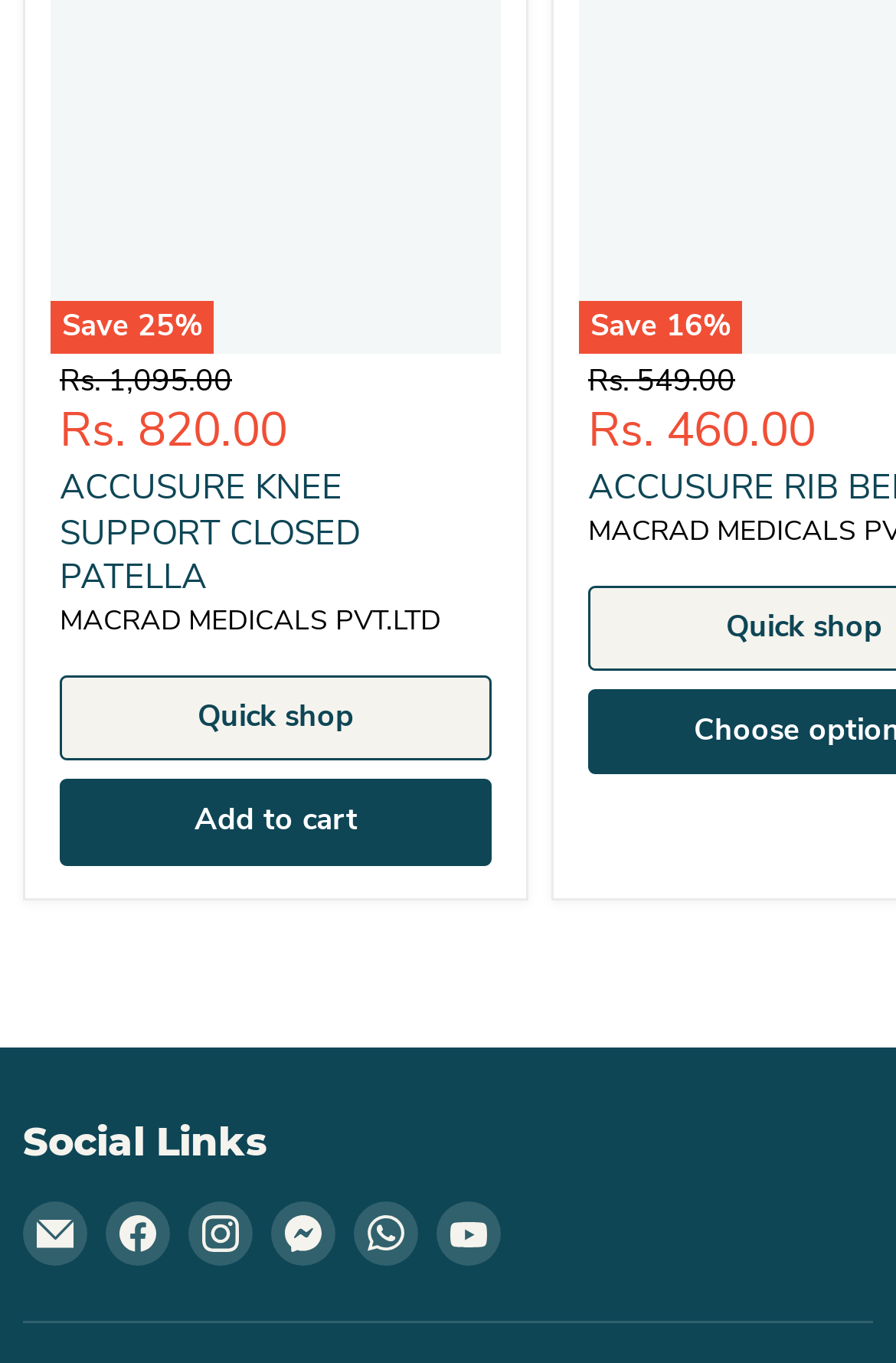What is the name of the product?
Please answer the question as detailed as possible.

The name of the product can be found by looking at the heading 'ACCUSURE KNEE SUPPORT CLOSED PATELLA' which is a prominent element on the page.